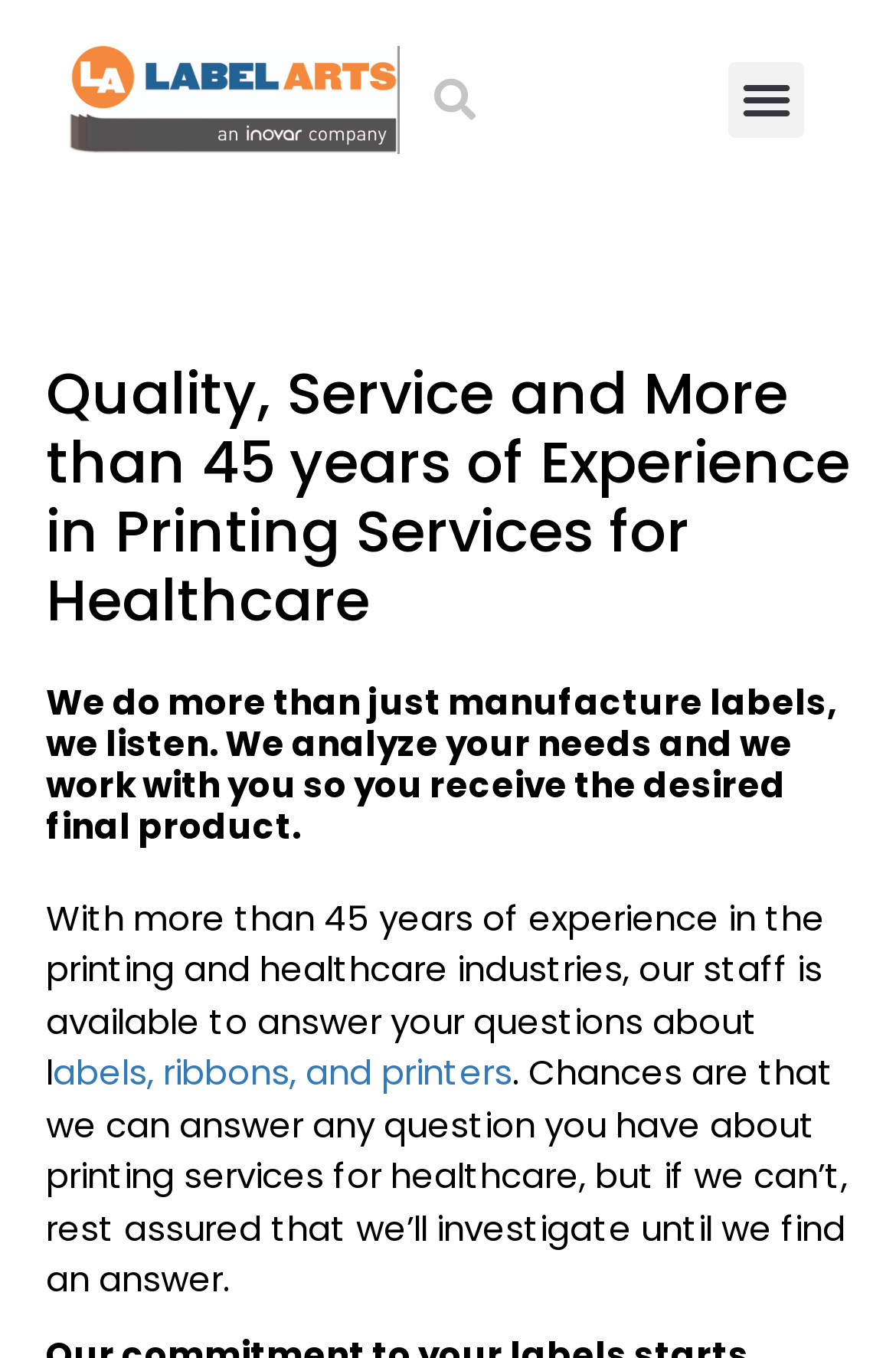Please use the details from the image to answer the following question comprehensively:
What is the main industry of the company?

Based on the webpage content, specifically the heading 'Quality, Service and More than 45 years of Experience in Printing Services for Healthcare', it is clear that the company operates in the healthcare industry.